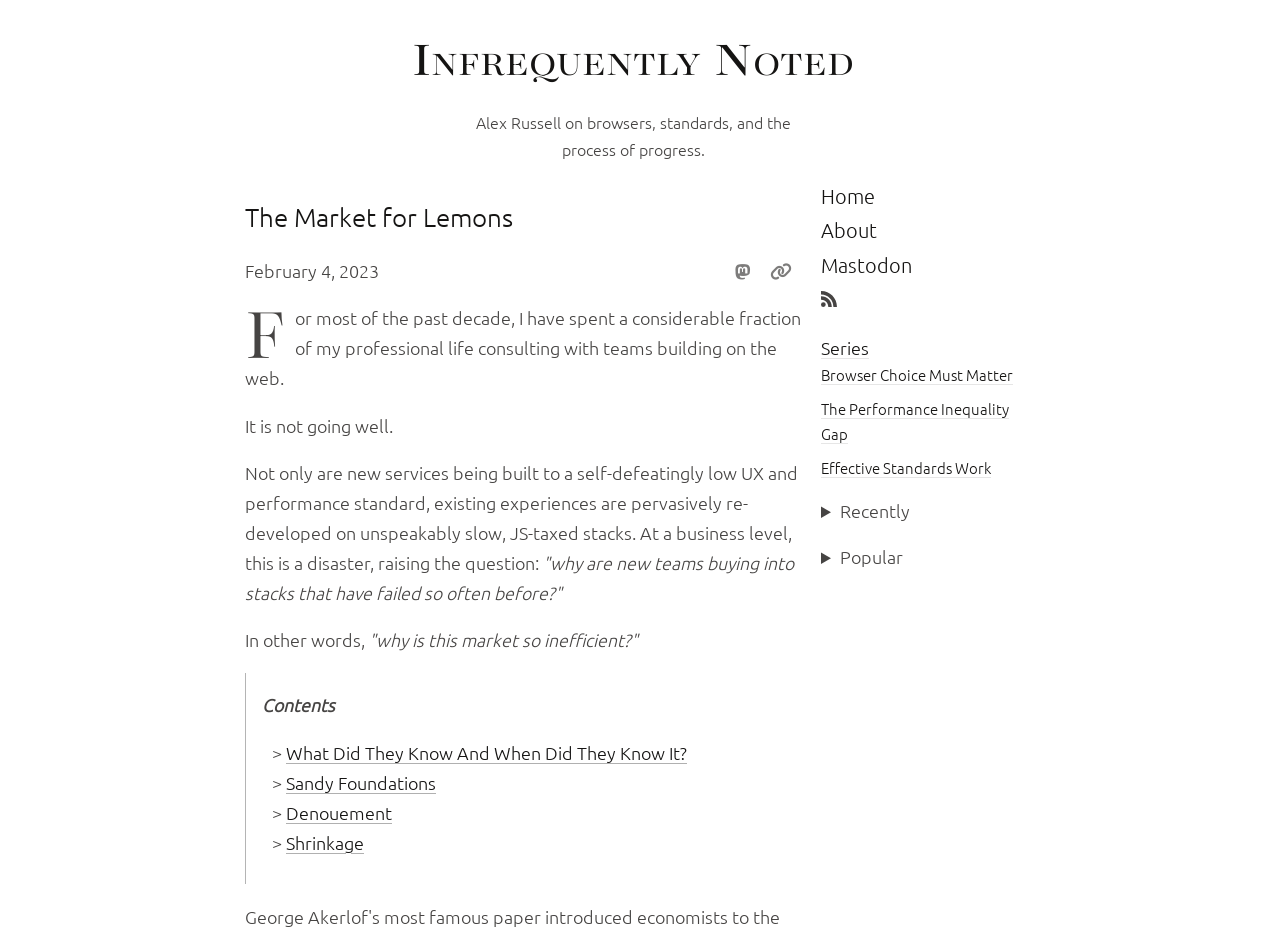Please provide a detailed answer to the question below based on the screenshot: 
What is the author's profession?

Based on the text 'For most of the past decade, I have spent a considerable fraction of my professional life consulting with teams building on the web.', it can be inferred that the author is a consultant.